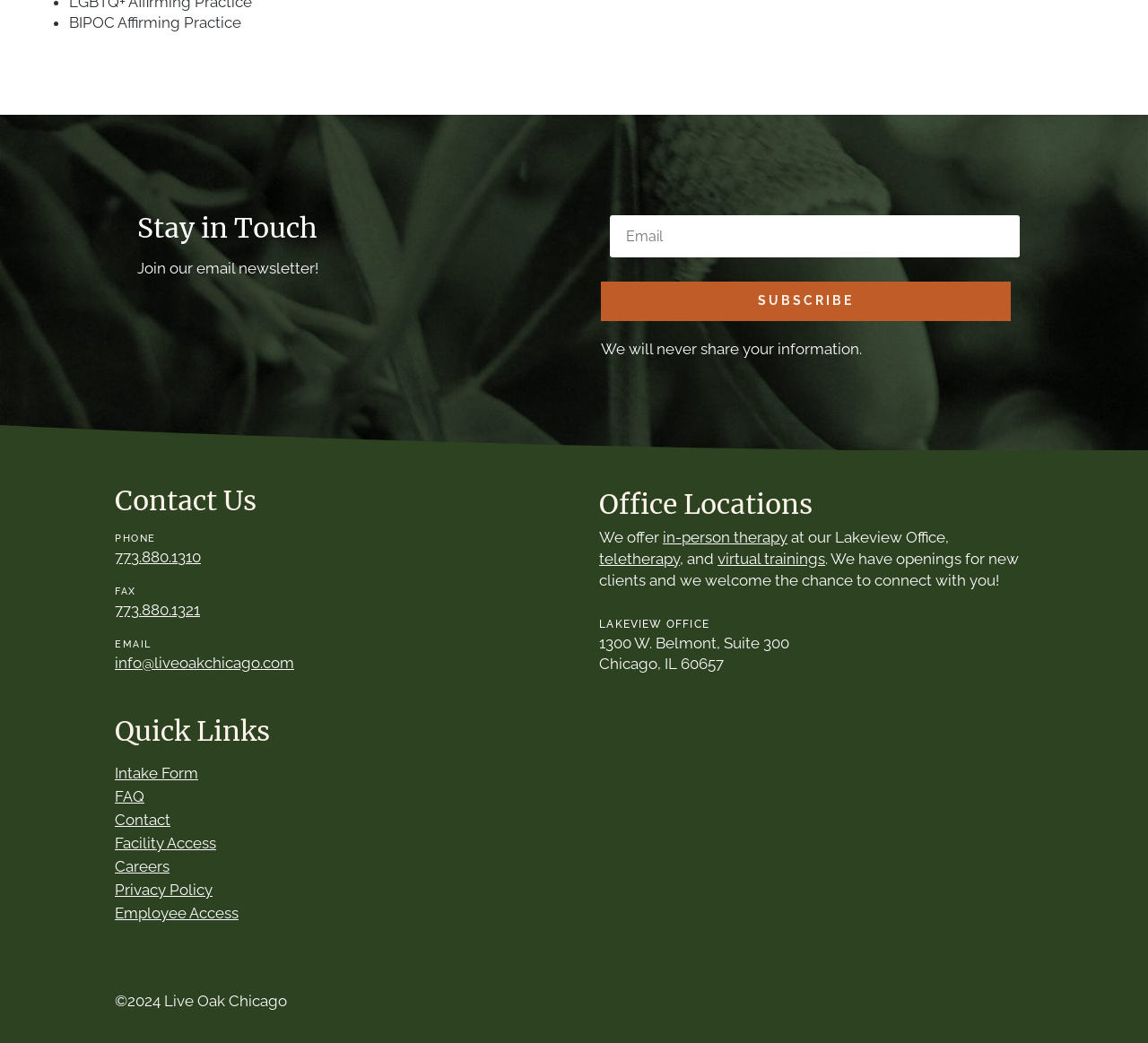Give a concise answer of one word or phrase to the question: 
What is the address of the Lakeview Office?

1300 W. Belmont, Suite 300, Chicago, IL 60657